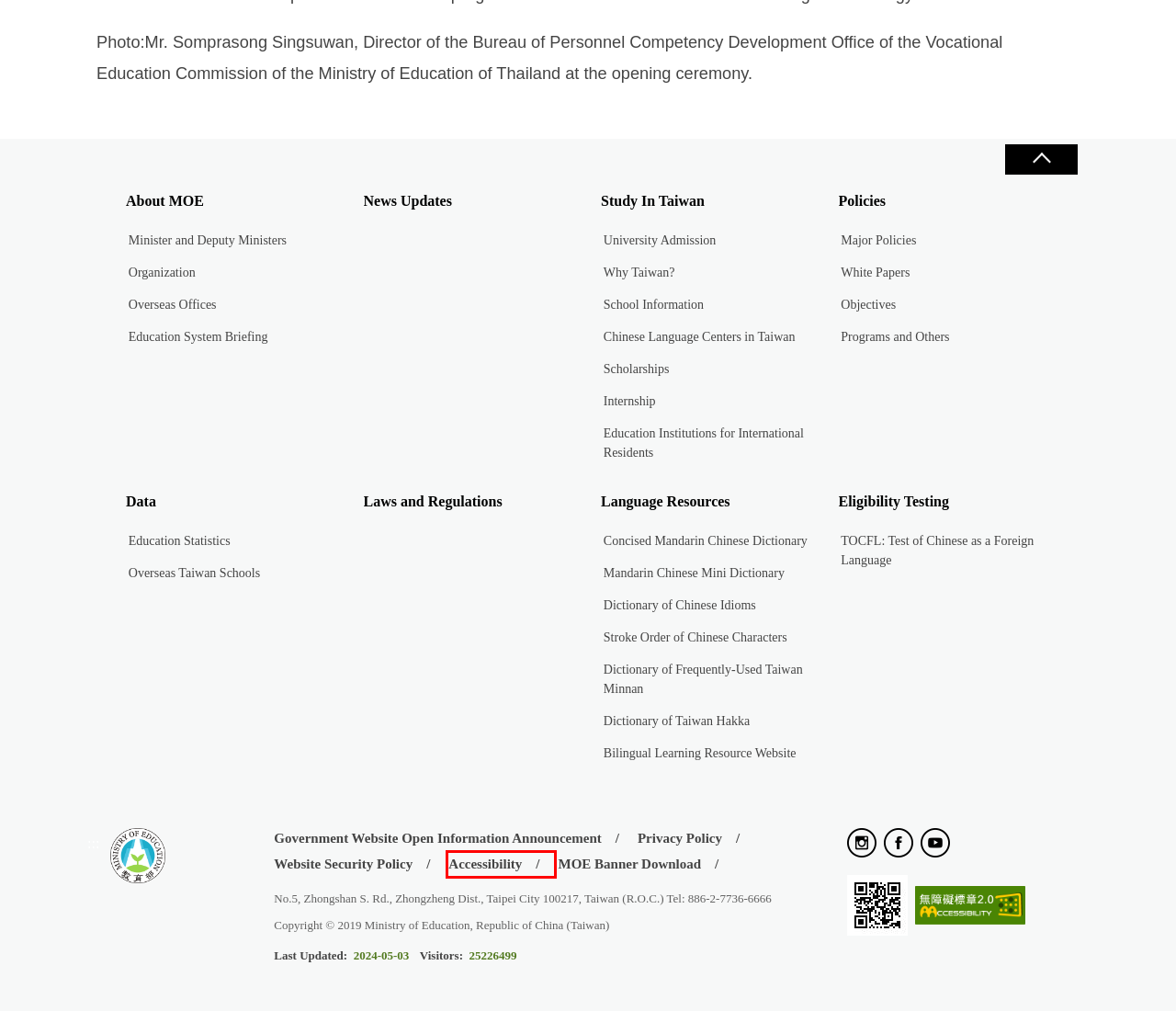Review the webpage screenshot and focus on the UI element within the red bounding box. Select the best-matching webpage description for the new webpage that follows after clicking the highlighted element. Here are the candidates:
A. 教育部臺灣客語辭典
B. Accessibility
			-Ministry of Education Republic of China (Taiwan)
C. 教育部臺灣閩南語常用詞辭典-教育部臺灣閩南語常用詞辭典
D. Basic Search - Ministry of Education  《Concised Mandarin Chinese Dictionary》 2021
E. Learning Program for Stroke Order of Chinese Character
F. 國家教育研究院 - 教育部國語小字典-首頁
G. 教育部《成語典》2020 - 入口
H. Ministry of Education Republic of China (Taiwan)

B